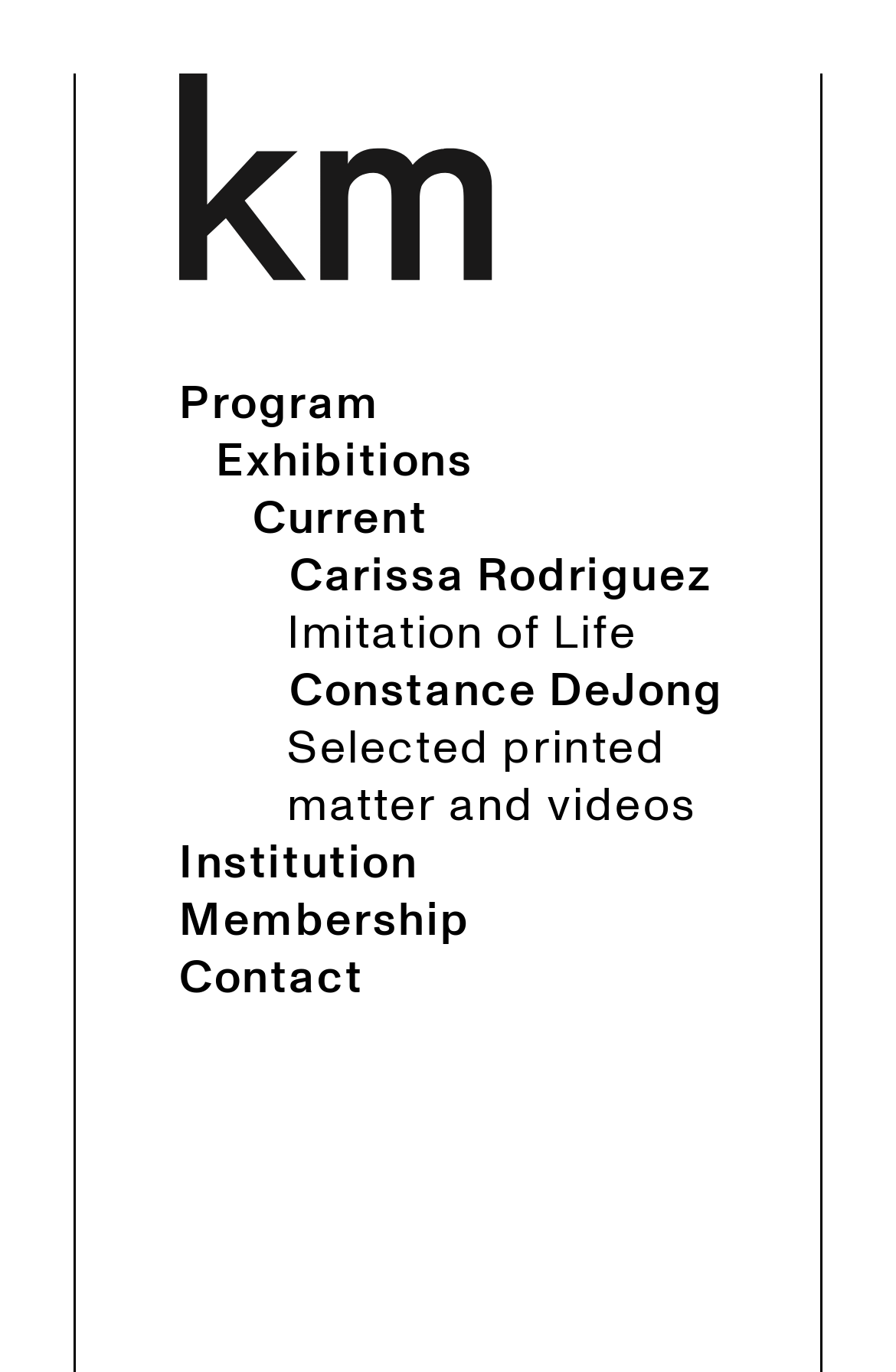Please identify the bounding box coordinates of the element on the webpage that should be clicked to follow this instruction: "click km logo". The bounding box coordinates should be given as four float numbers between 0 and 1, formatted as [left, top, right, bottom].

[0.197, 0.054, 0.885, 0.204]